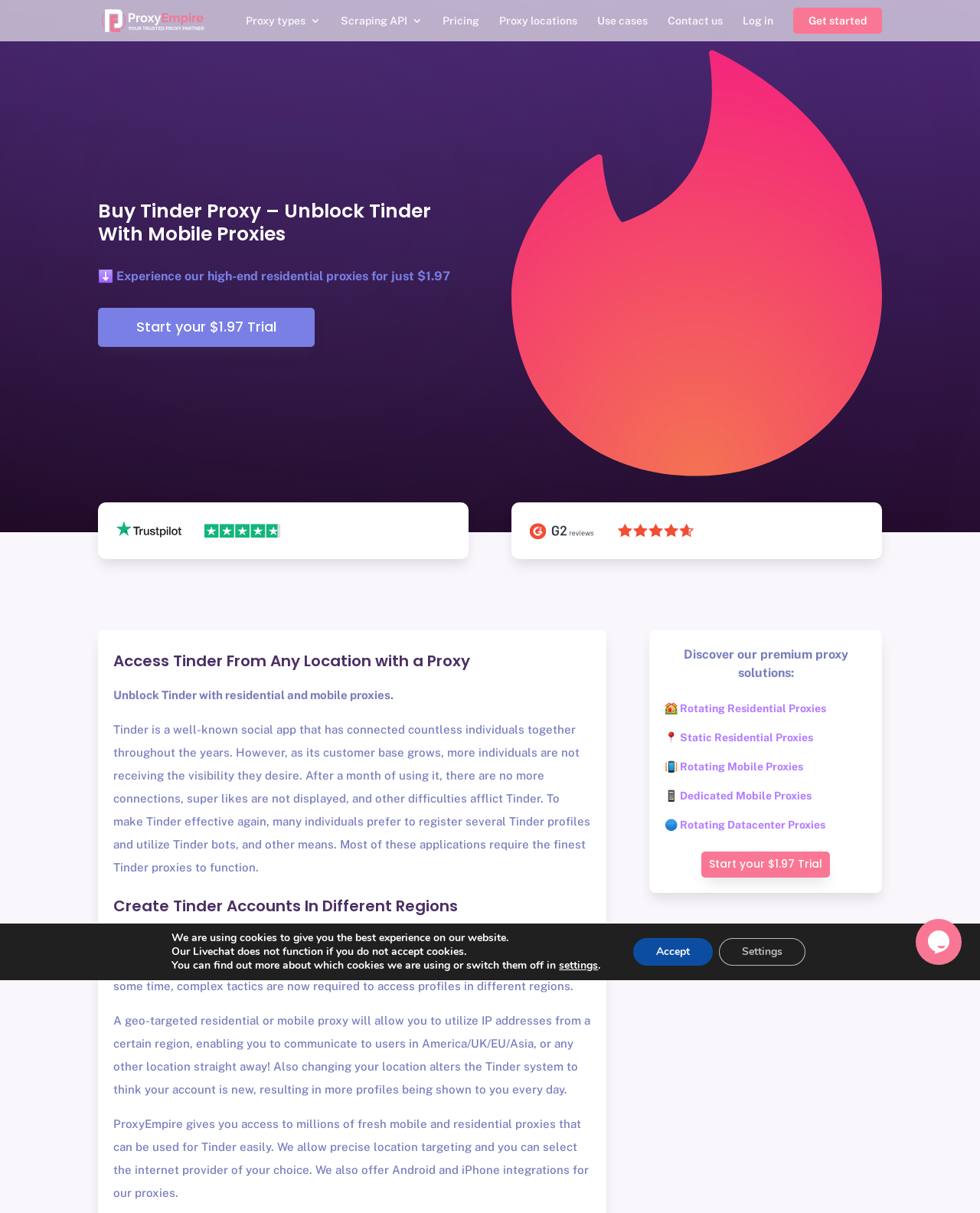Provide the bounding box coordinates of the area you need to click to execute the following instruction: "Click on the 'Use cases' link".

[0.609, 0.013, 0.661, 0.034]